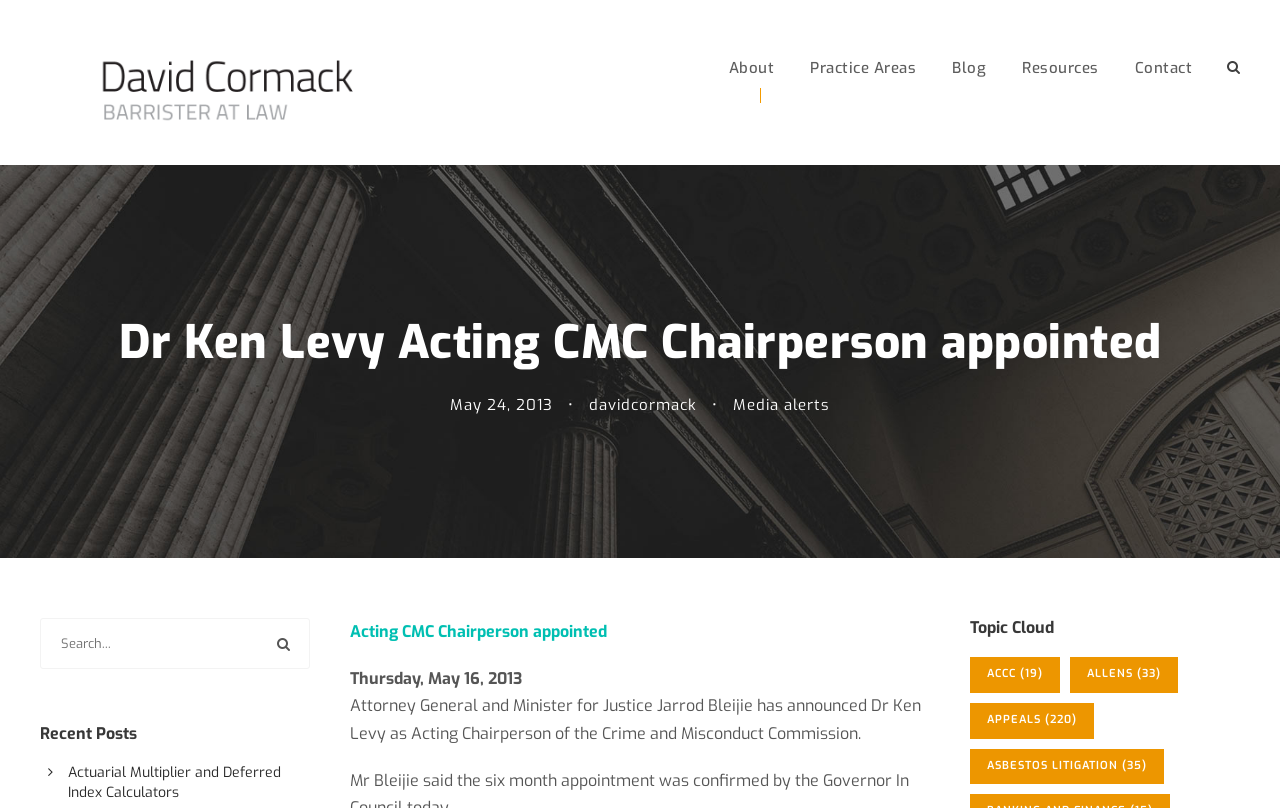What is the topic of the recent post?
Please provide a single word or phrase answer based on the image.

Actuarial Multiplier and Deferred Index Calculators